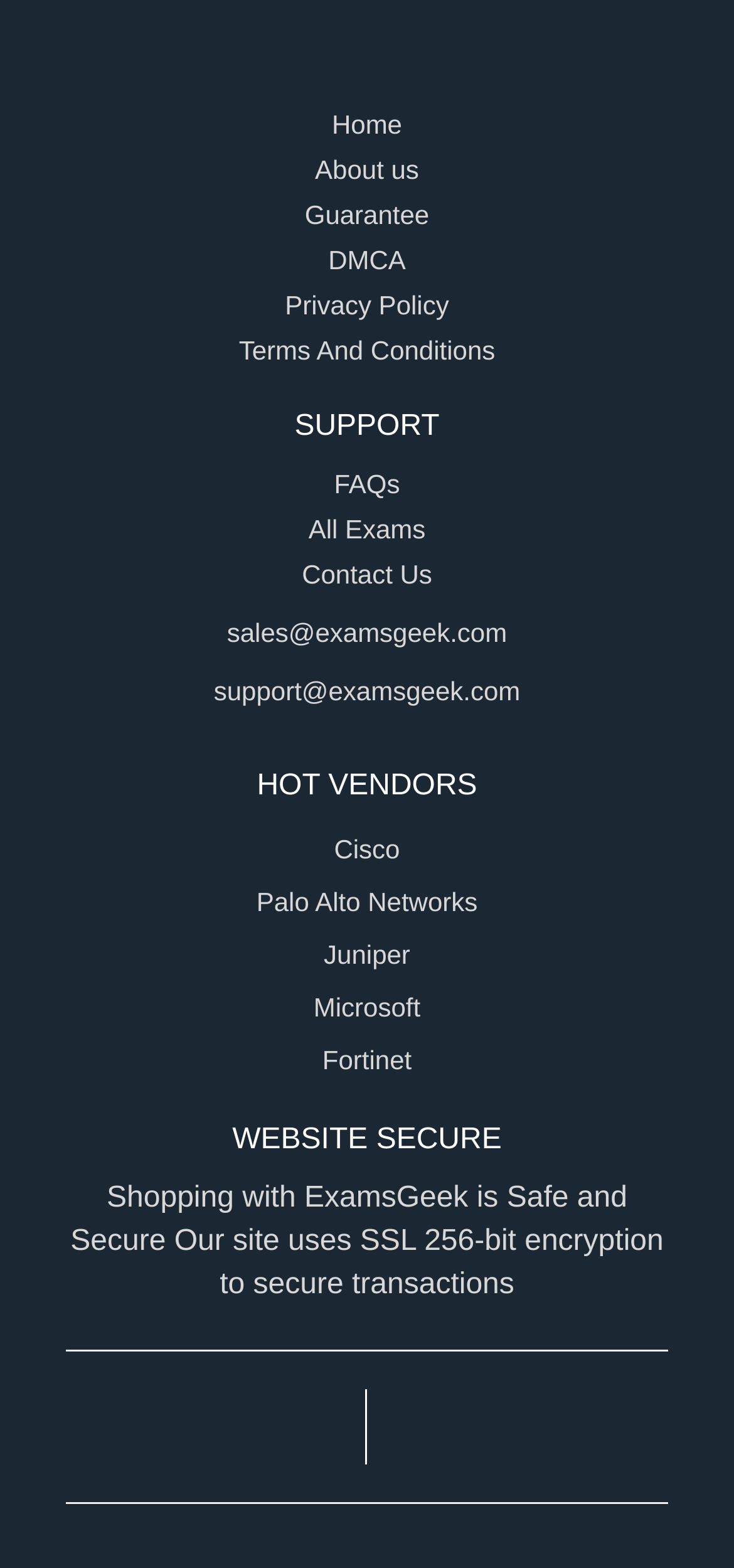Answer the following query with a single word or phrase:
How many links are in the top navigation menu?

7